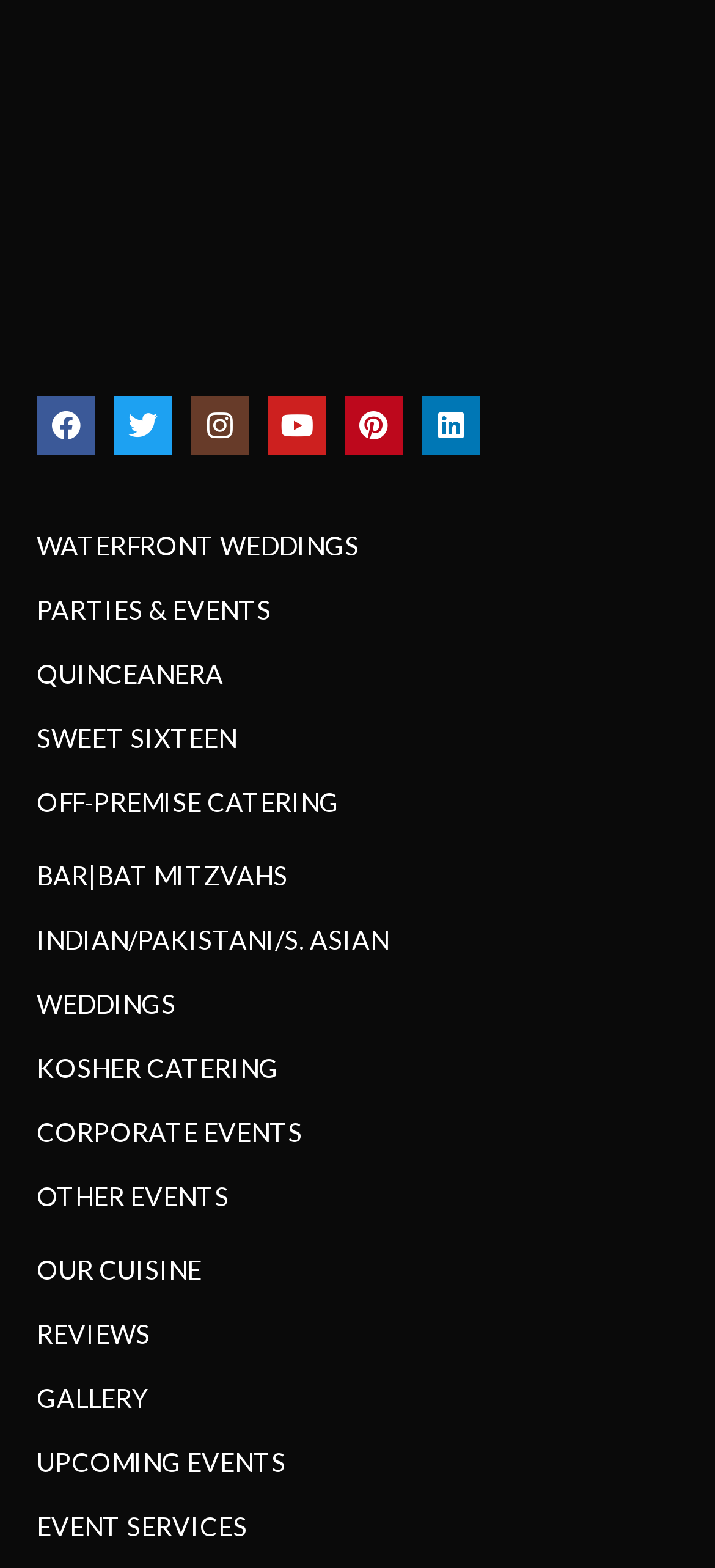Answer the question briefly using a single word or phrase: 
What type of events does the website cater to?

Weddings, parties, corporate events